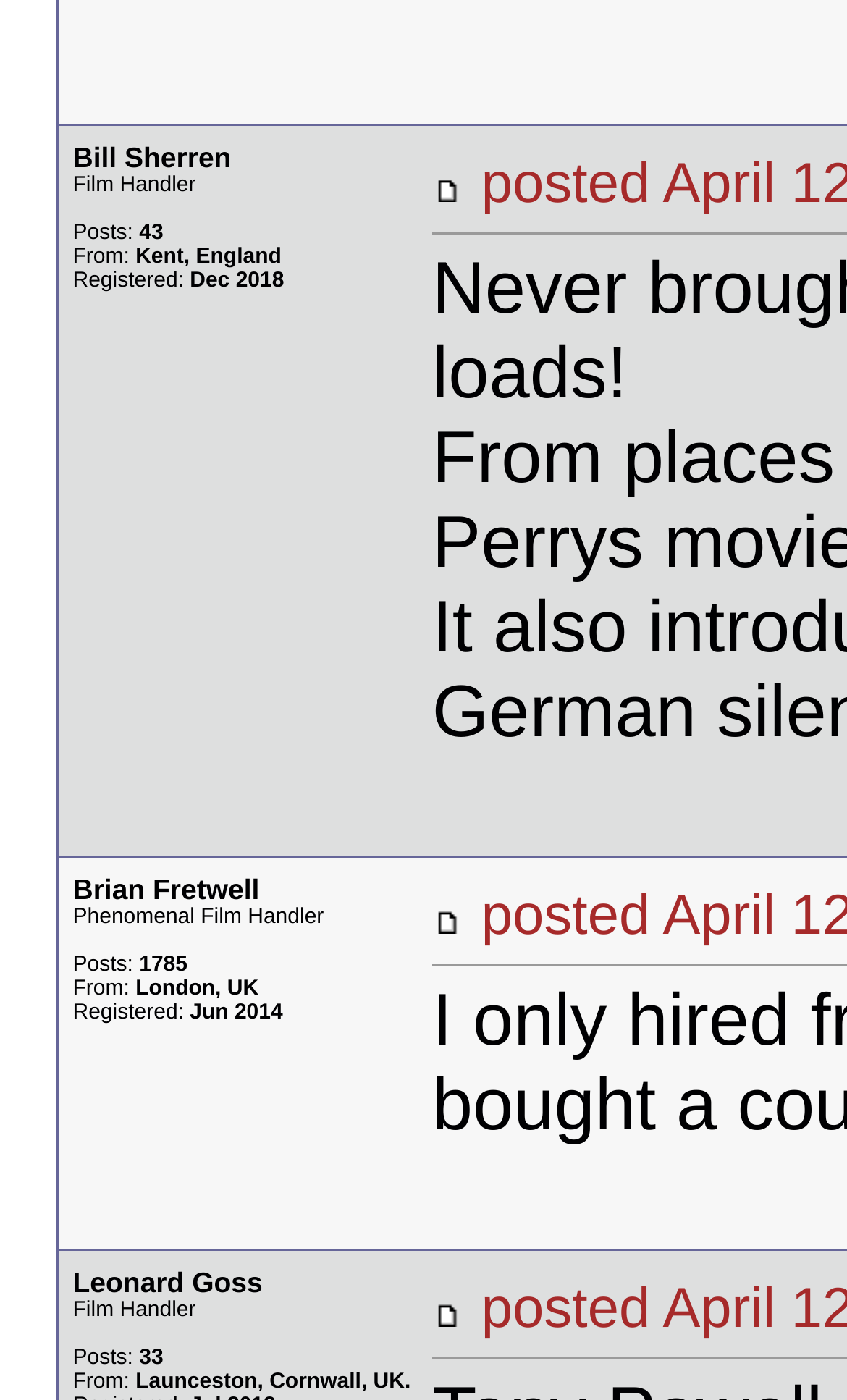When did Leonard Goss register?
Answer with a single word or phrase by referring to the visual content.

Not mentioned